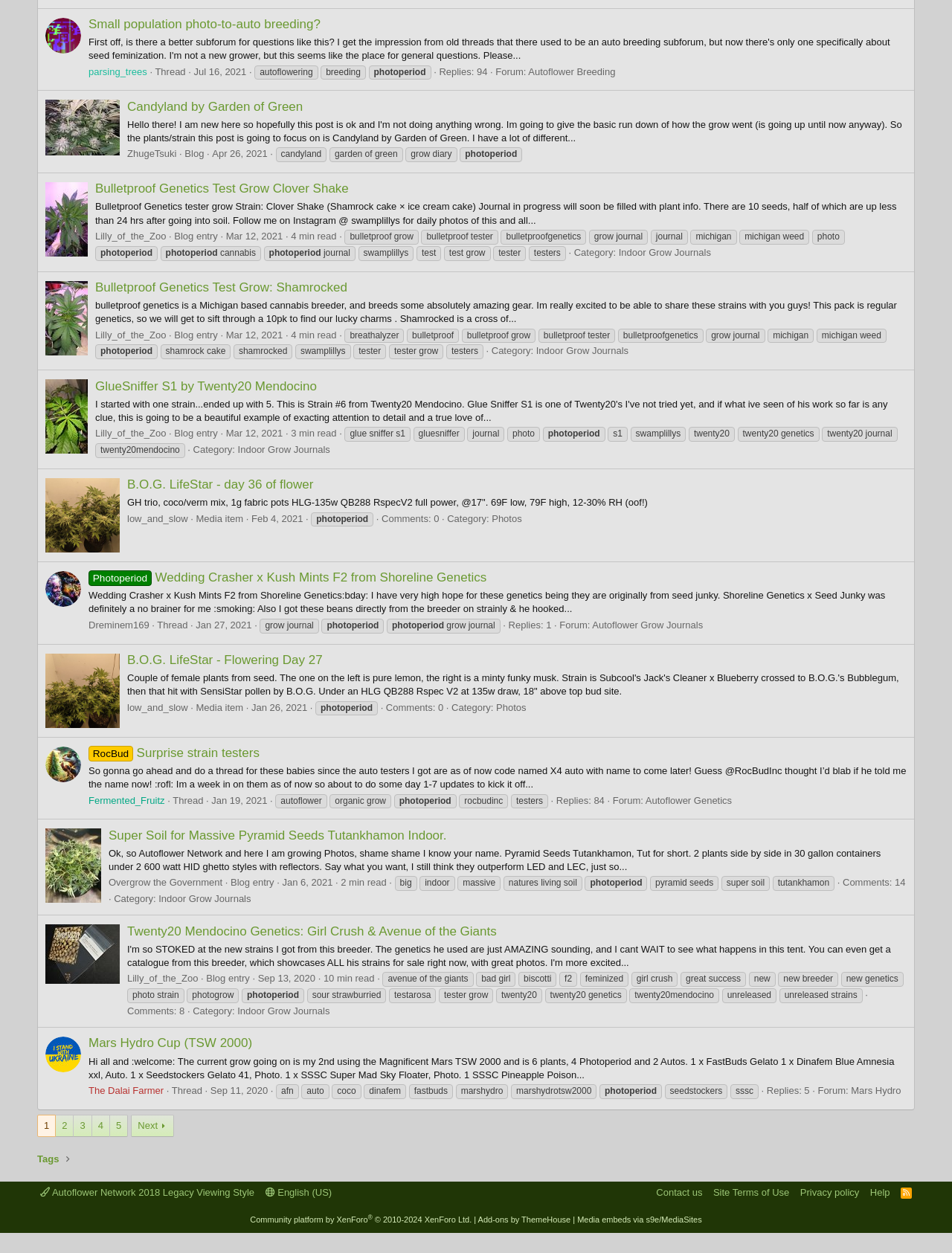Please identify the bounding box coordinates of the clickable element to fulfill the following instruction: "View thread 'Small population photo-to-auto breeding?'". The coordinates should be four float numbers between 0 and 1, i.e., [left, top, right, bottom].

[0.093, 0.012, 0.952, 0.027]